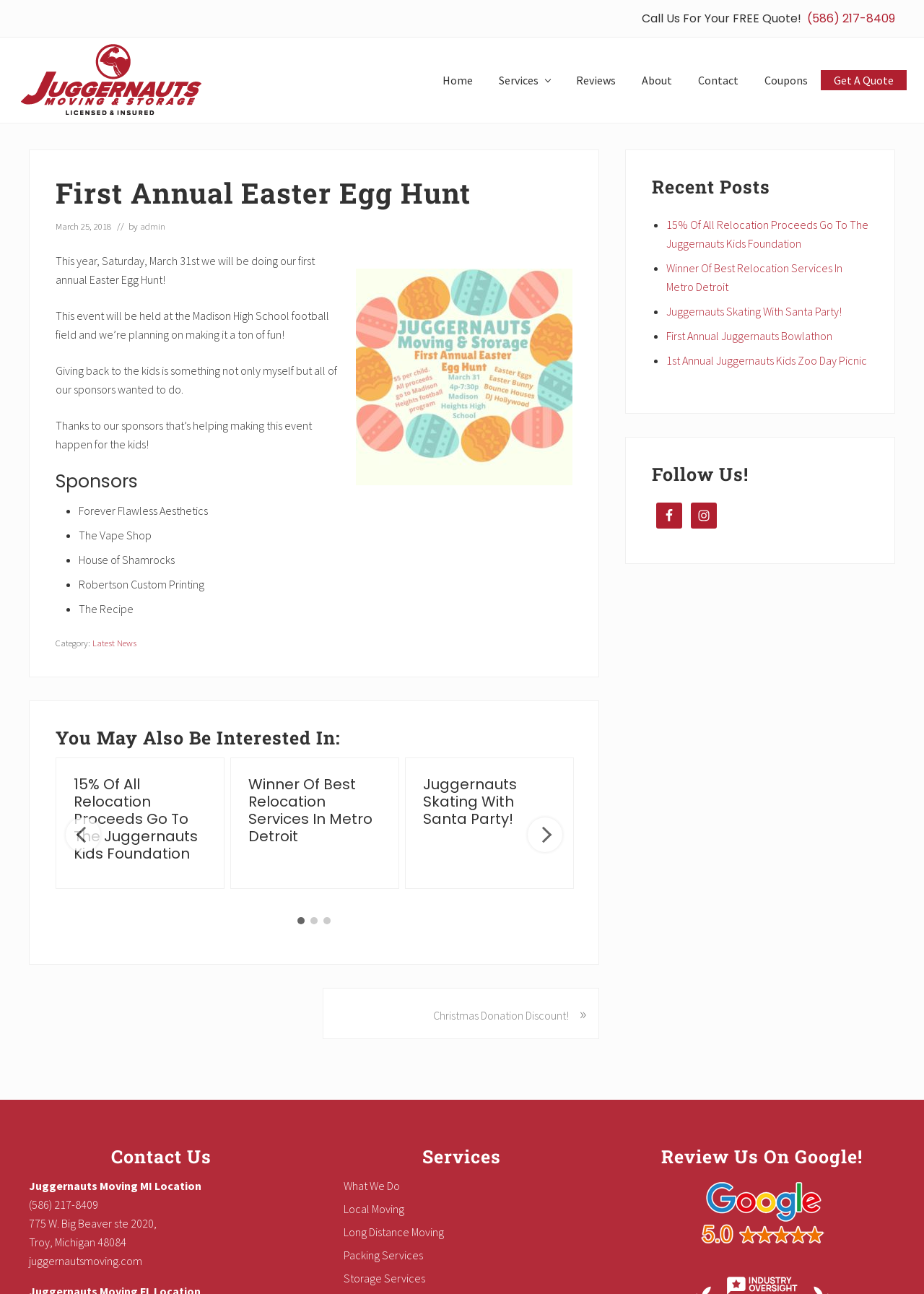How many tabs are there in the 'You May Also Be Interested In:' section?
Provide an in-depth and detailed answer to the question.

I counted the number of tab panels in the 'You May Also Be Interested In:' section, which are 3 tabs with headings '15% Of All Relocation Proceeds Go To The Juggernauts Kids Foundation', 'Winner Of Best Relocation Services In Metro Detroit', and 'Juggernauts Skating With Santa Party!'.